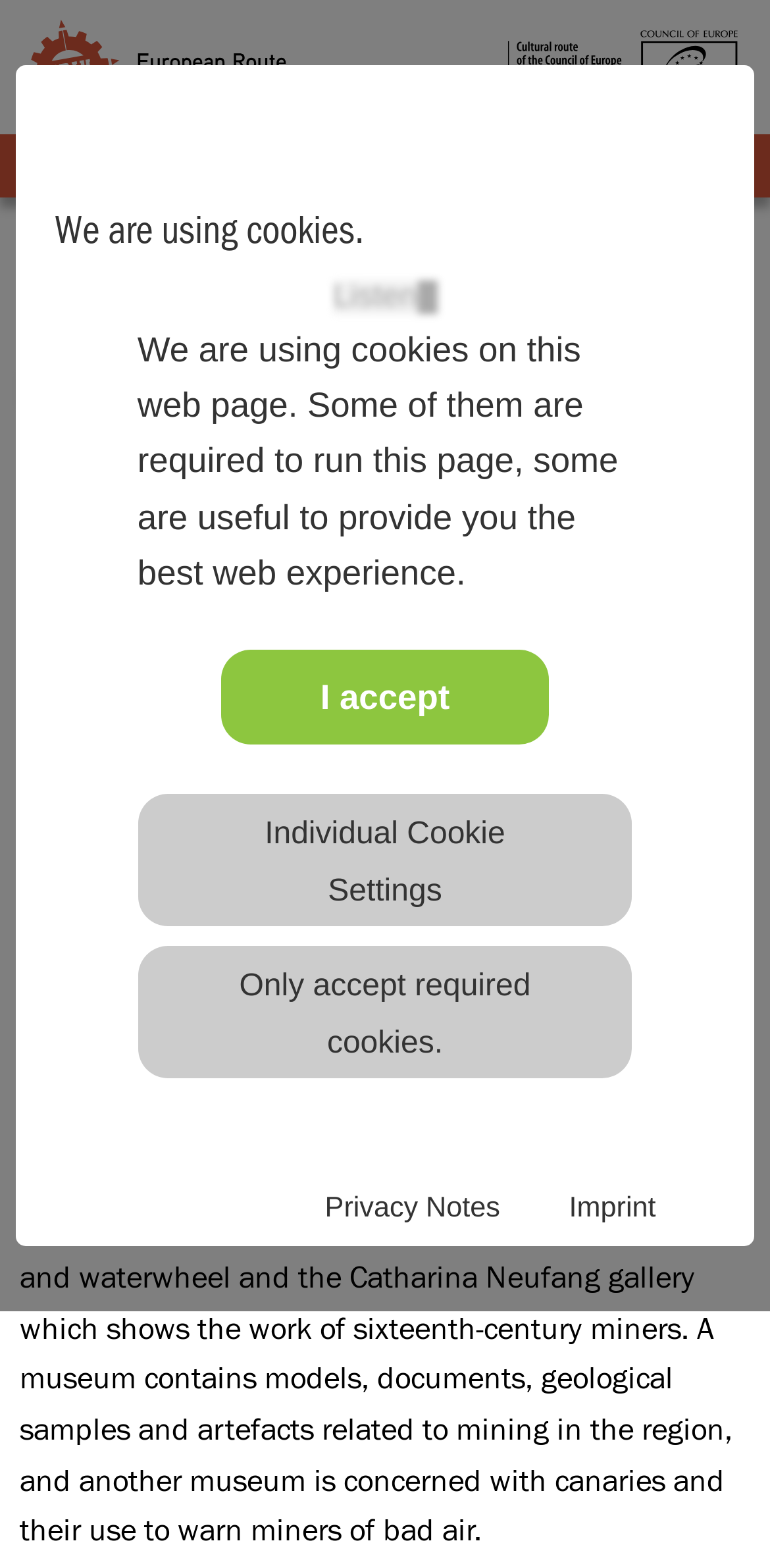Please identify the bounding box coordinates of the area I need to click to accomplish the following instruction: "Go to the Privacy Notes page".

[0.422, 0.757, 0.65, 0.786]